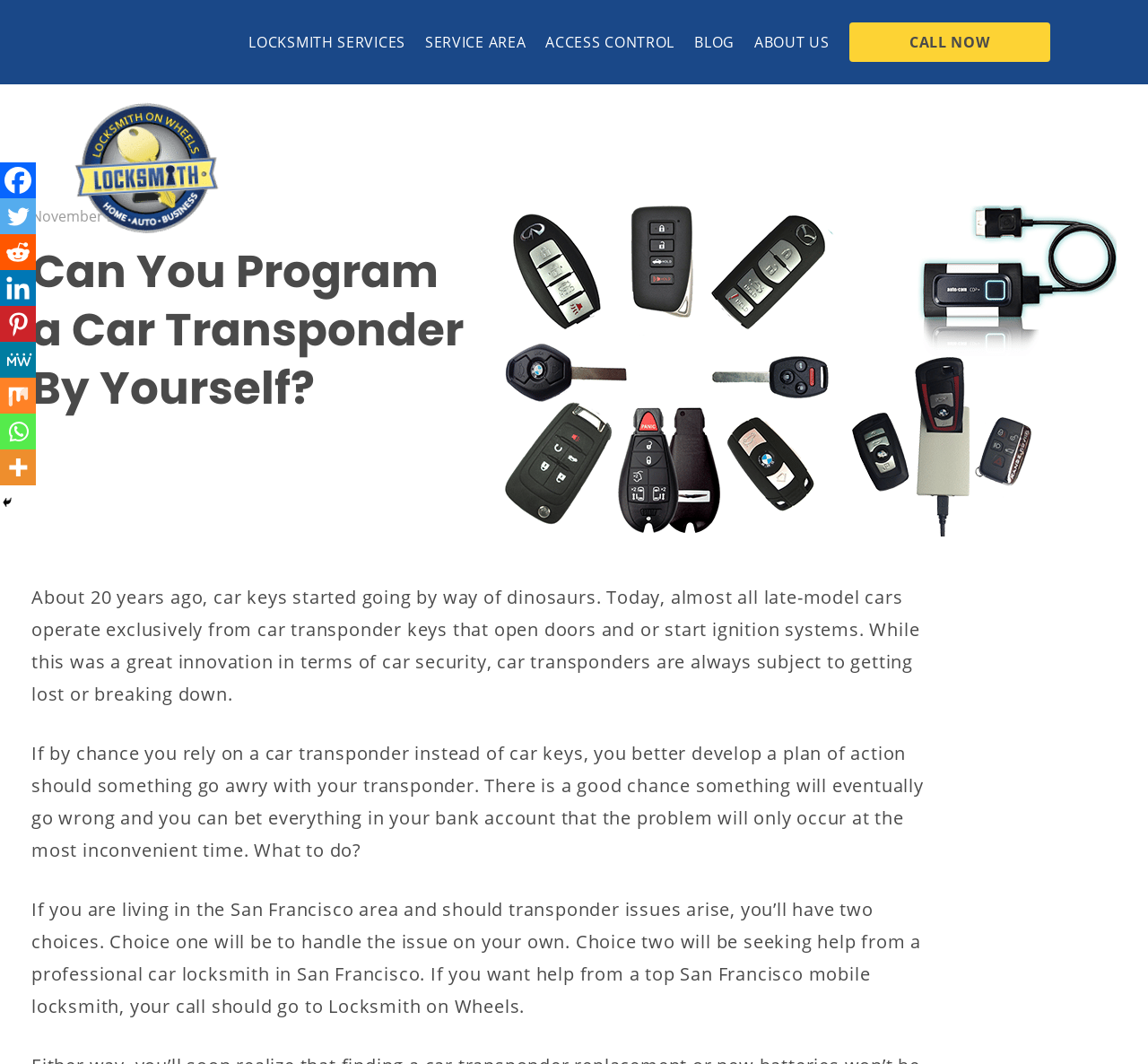Determine the bounding box coordinates of the clickable region to execute the instruction: "Click the 'Facebook' social media link". The coordinates should be four float numbers between 0 and 1, denoted as [left, top, right, bottom].

[0.0, 0.153, 0.031, 0.186]